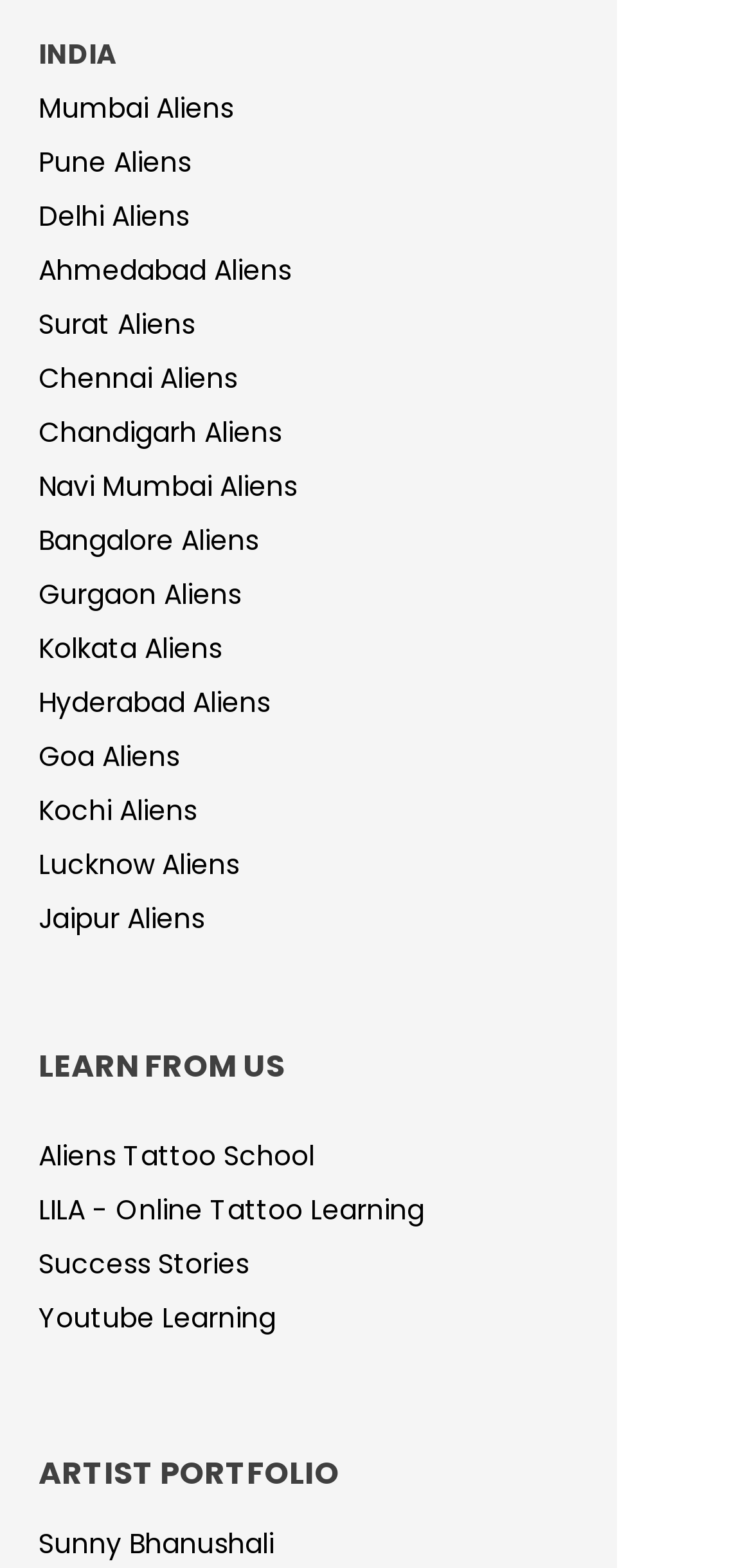Please answer the following question using a single word or phrase: What is the city associated with Mumbai Aliens?

Mumbai